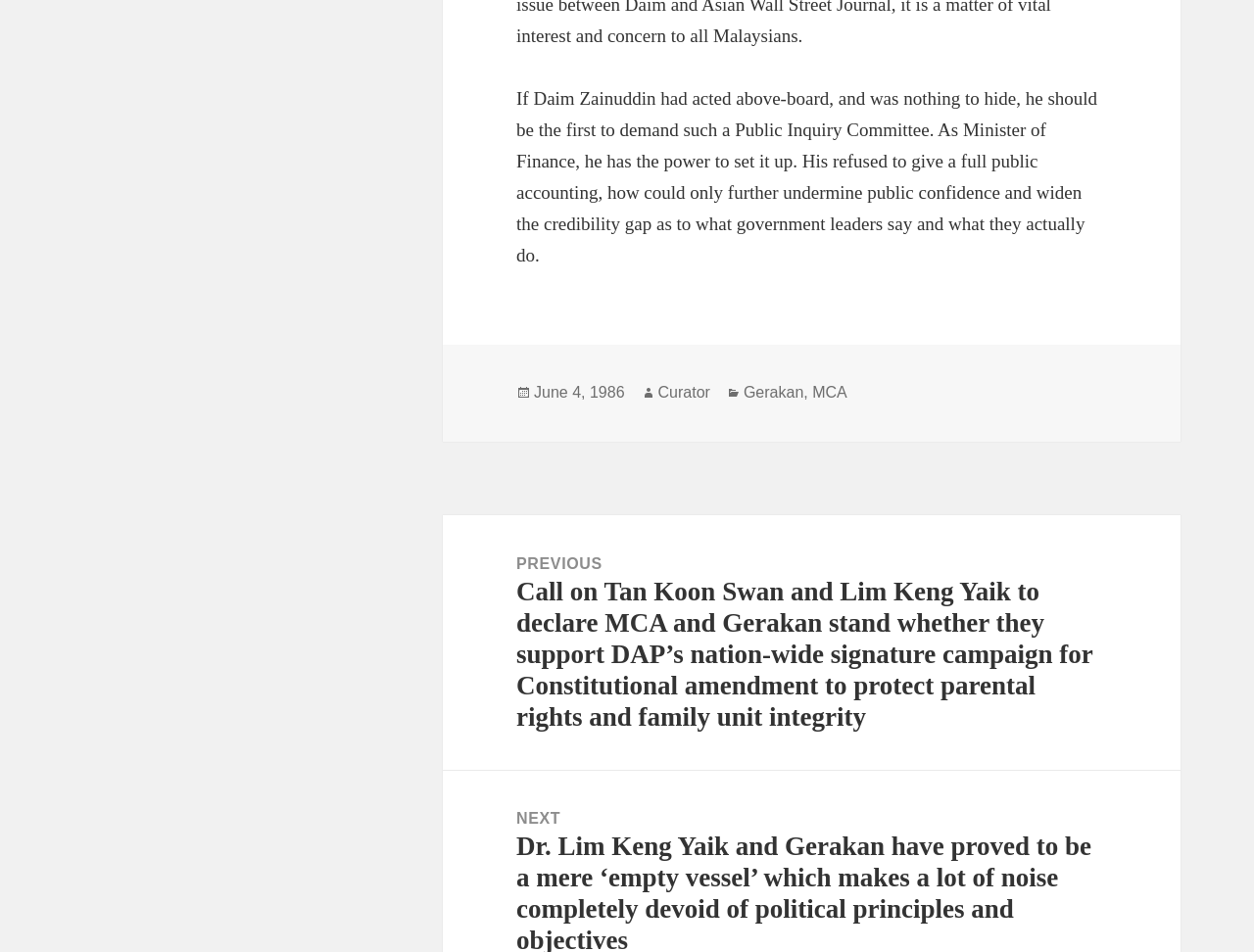Answer the question using only a single word or phrase: 
What is the title of the previous post?

Call on Tan Koon Swan and Lim Keng Yaik to declare MCA and Gerakan stand